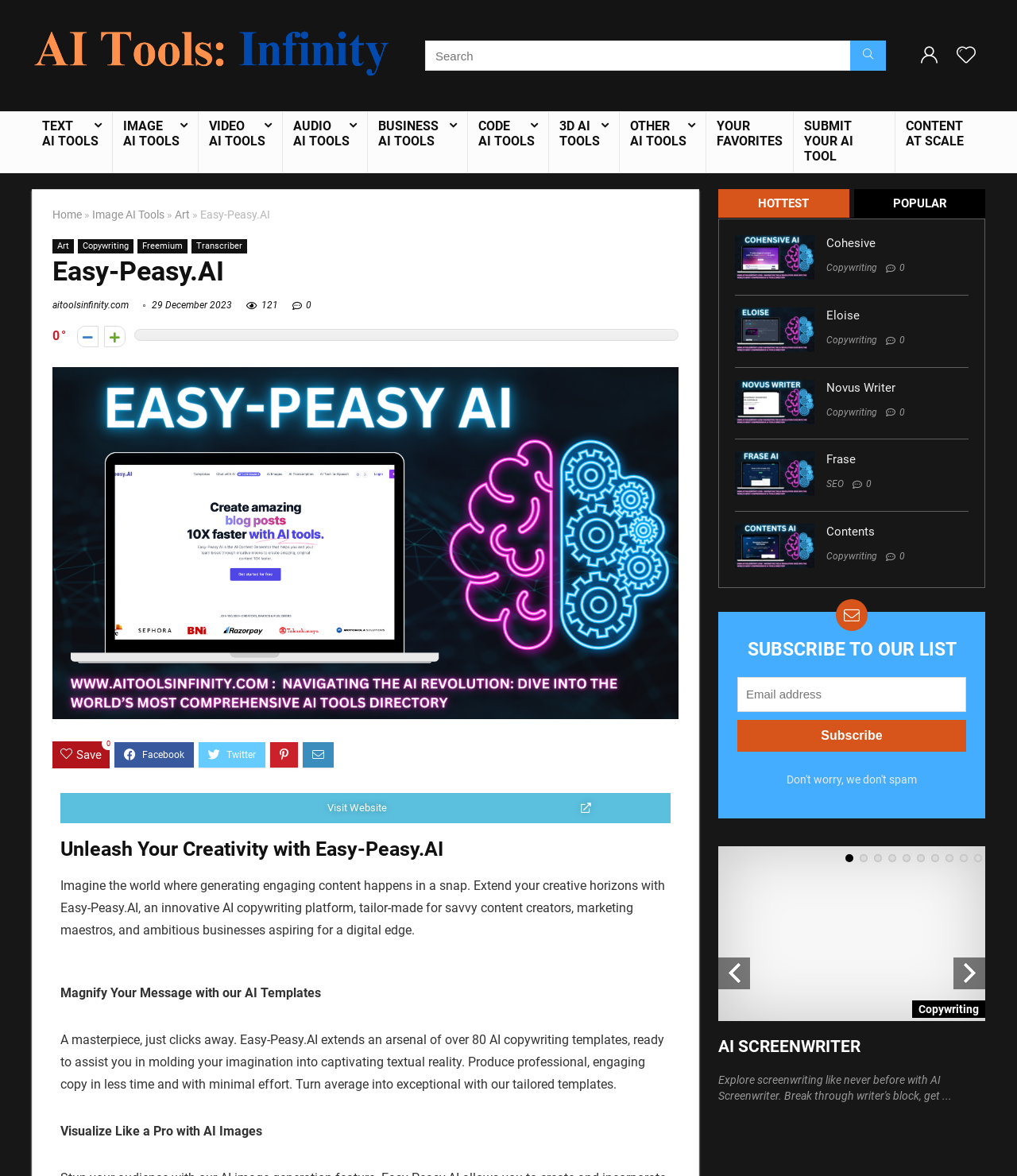Please give the bounding box coordinates of the area that should be clicked to fulfill the following instruction: "Visit the AI Tools Infinity website". The coordinates should be in the format of four float numbers from 0 to 1, i.e., [left, top, right, bottom].

[0.031, 0.007, 0.383, 0.02]